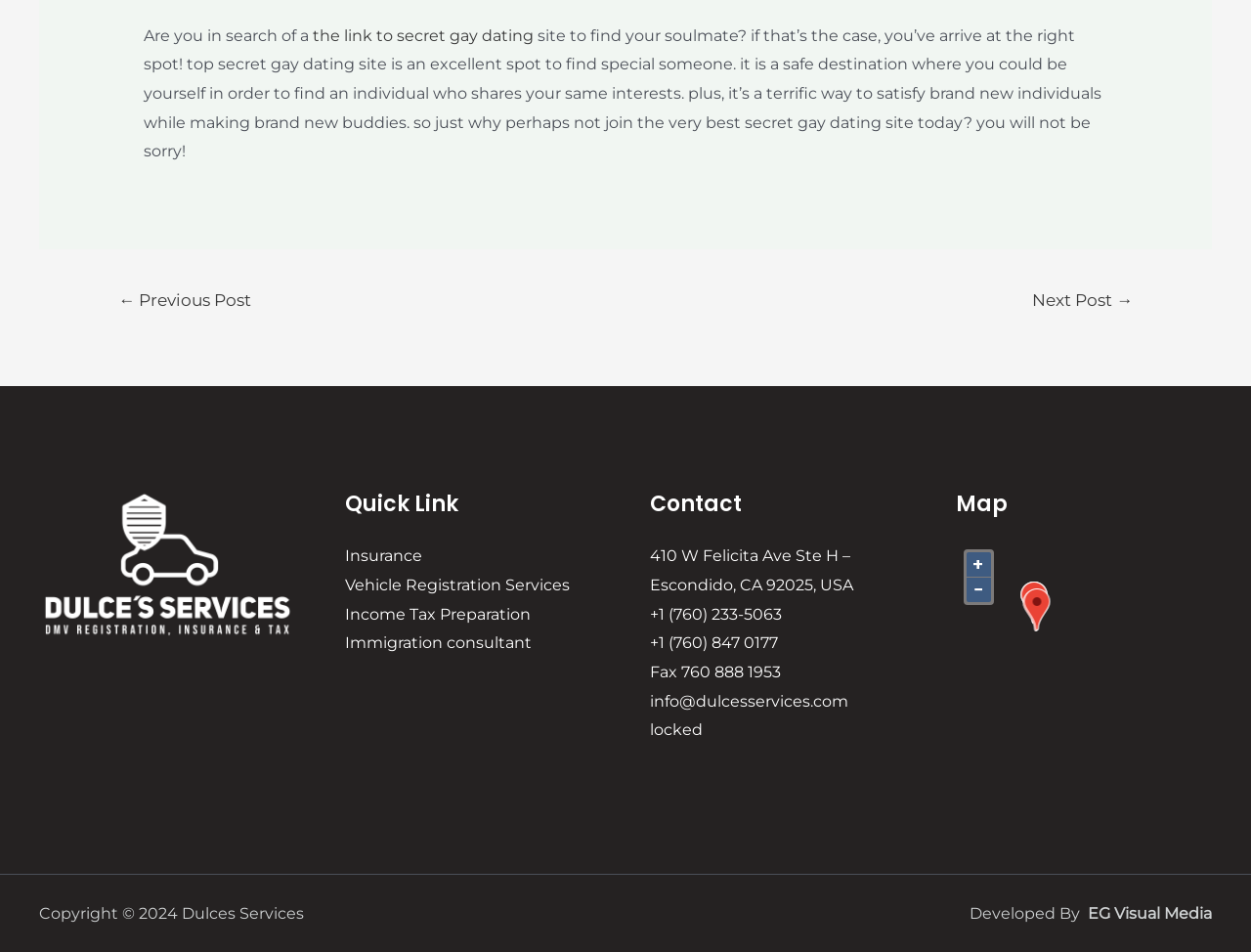What is the purpose of this website?
Please give a well-detailed answer to the question.

The website is intended for individuals seeking a secret gay dating site to find their soulmate. The introductory text on the webpage explains that it is a safe destination where users can be themselves and find someone with similar interests.